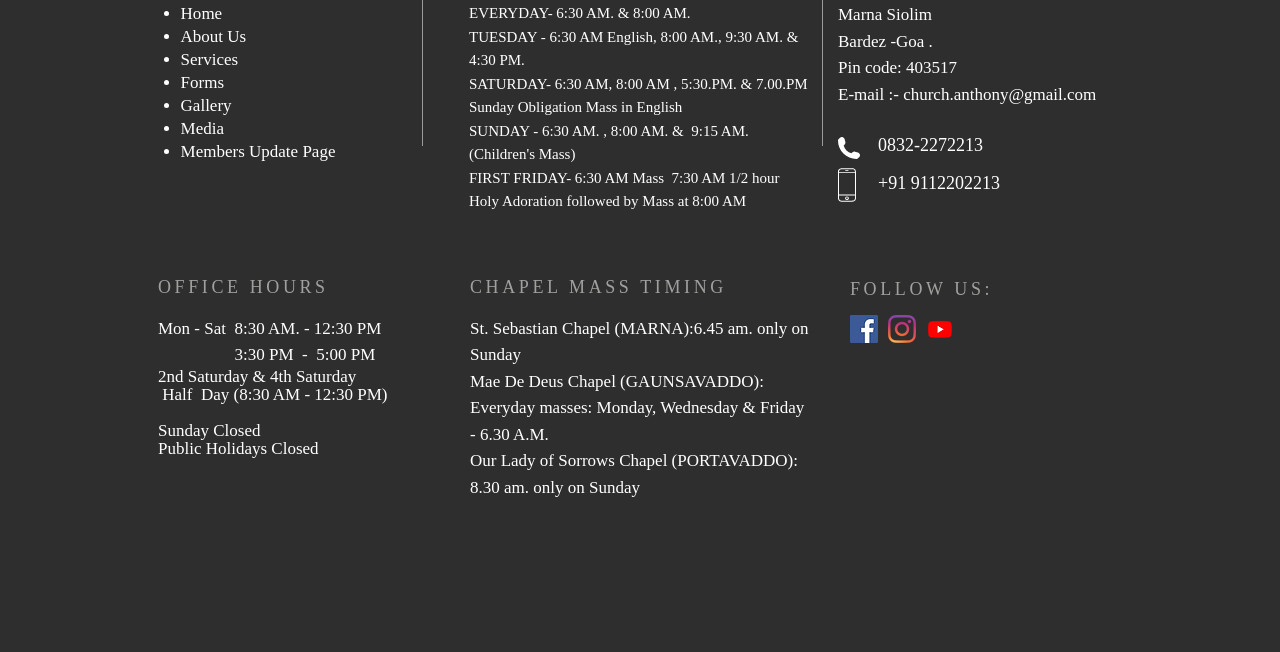Show me the bounding box coordinates of the clickable region to achieve the task as per the instruction: "Follow on Facebook".

[0.664, 0.483, 0.686, 0.526]